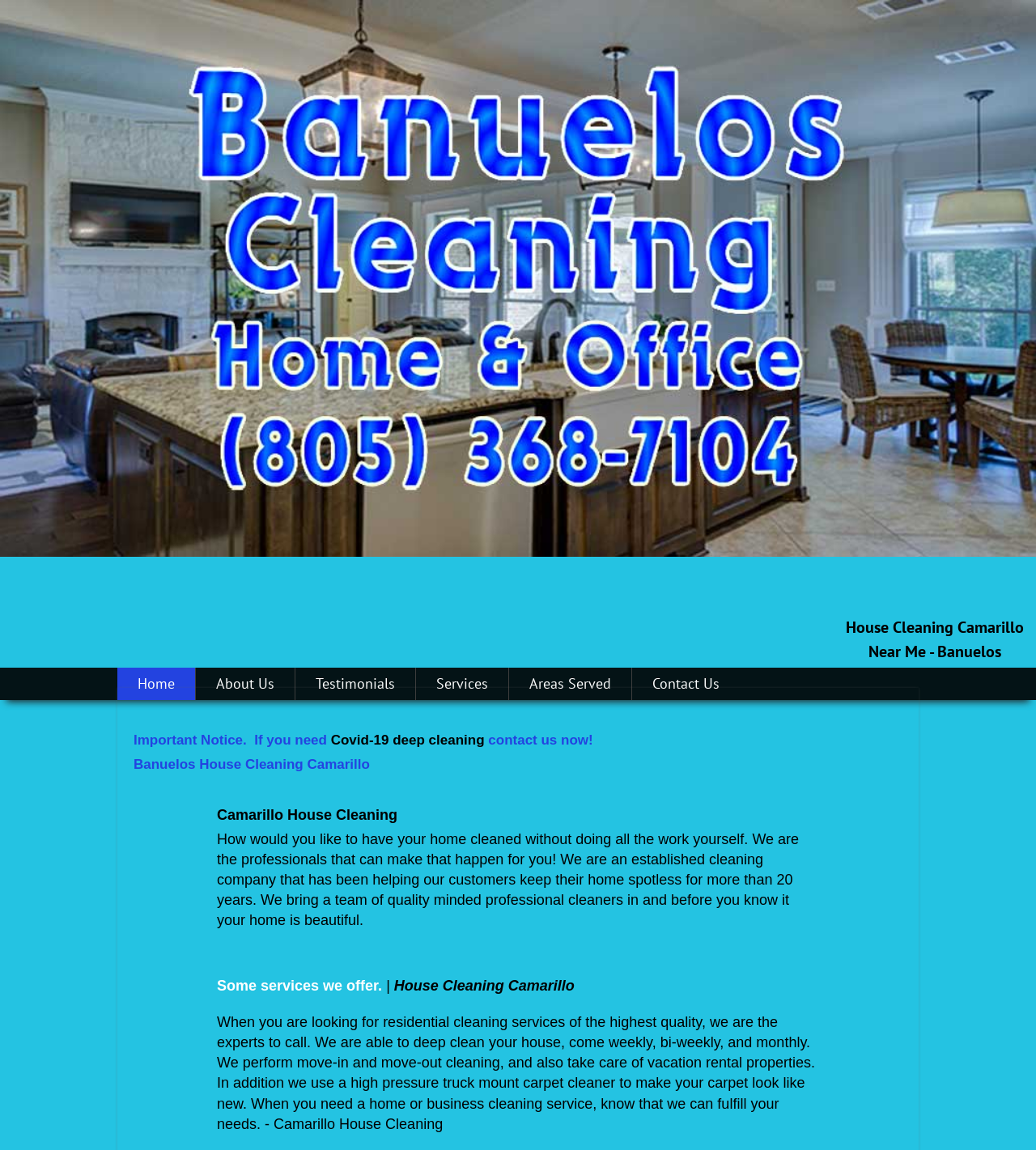Answer the question using only a single word or phrase: 
What type of properties do they also take care of?

Vacation rental properties